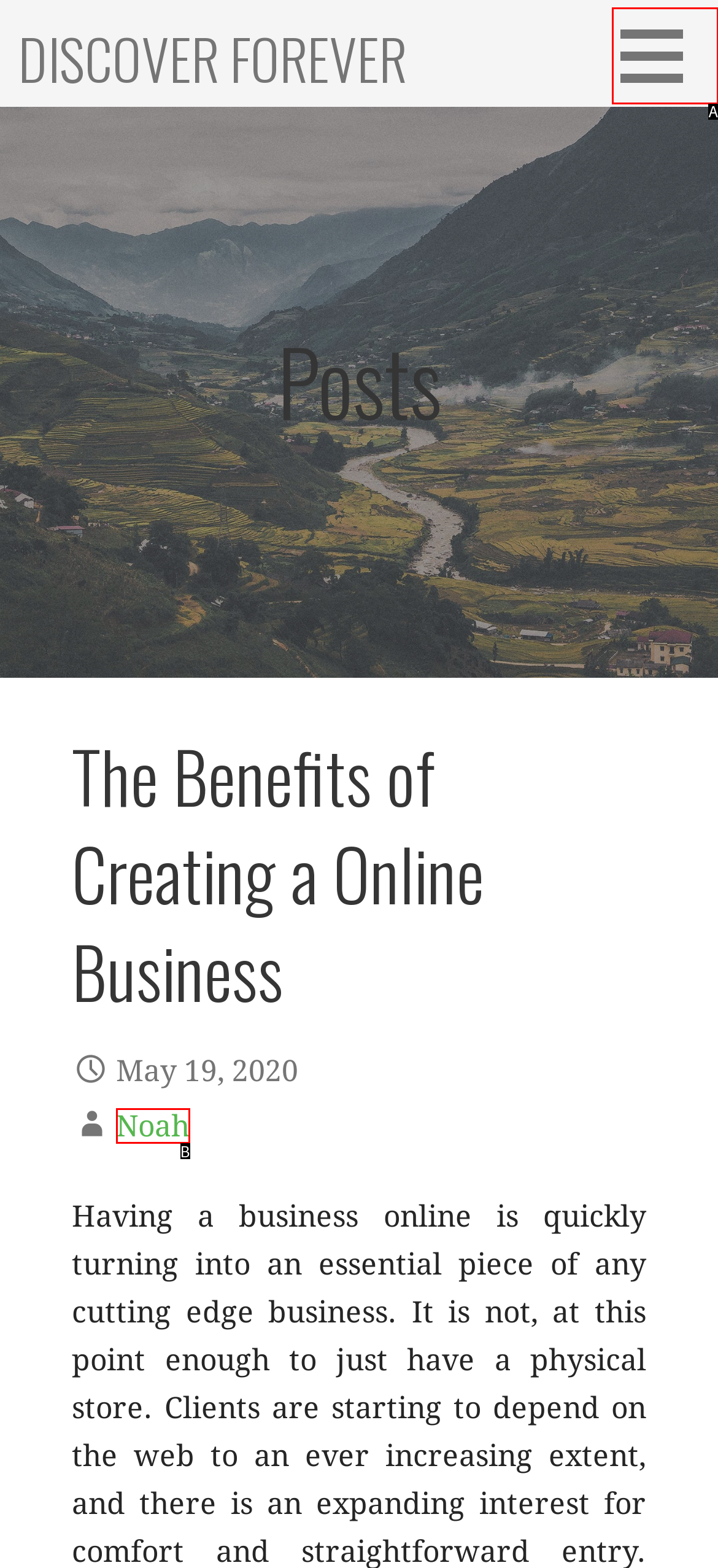Identify the HTML element that corresponds to the following description: parent_node: DISCOVER FOREVER Provide the letter of the best matching option.

A